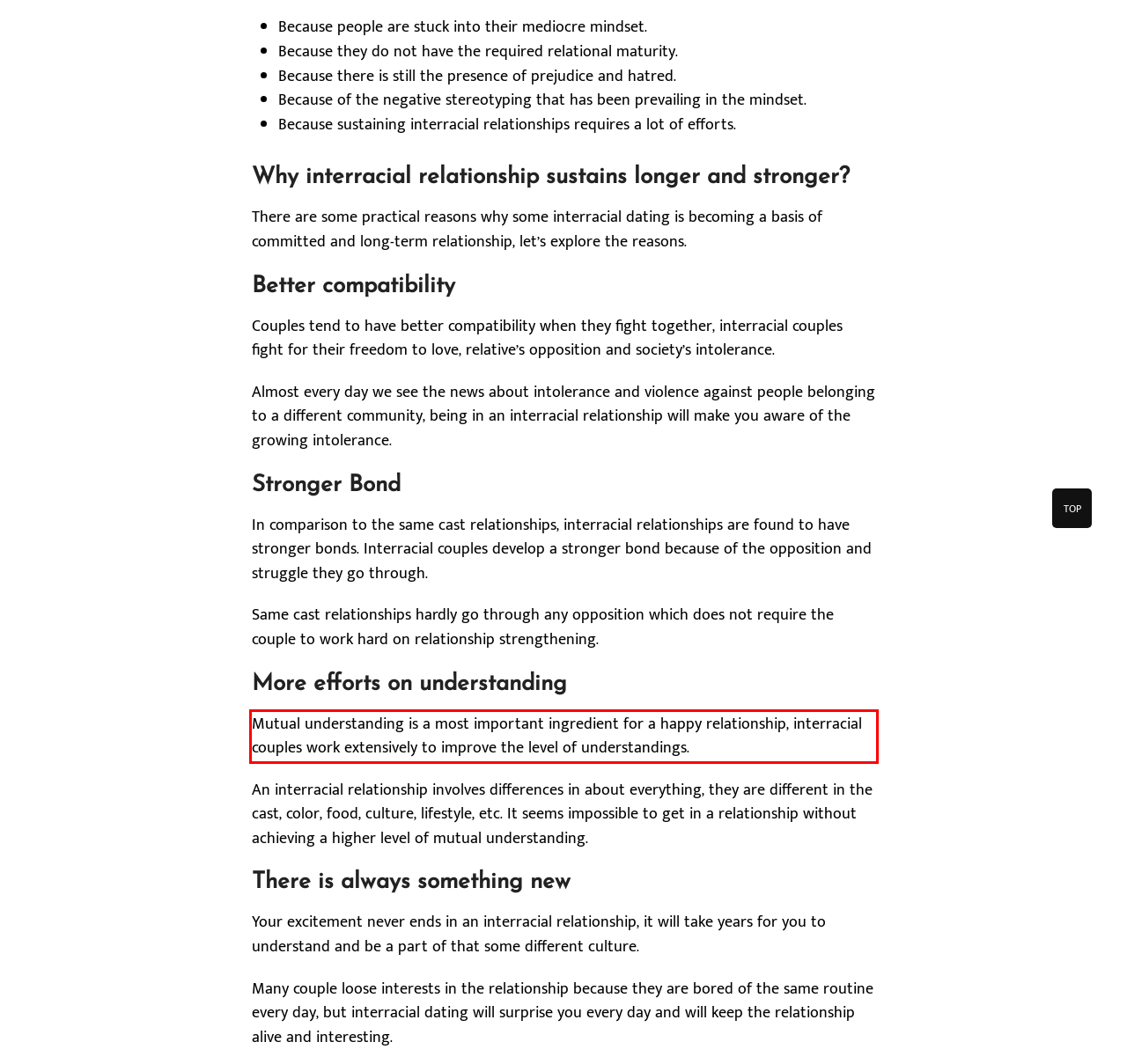Extract and provide the text found inside the red rectangle in the screenshot of the webpage.

Mutual understanding is a most important ingredient for a happy relationship, interracial couples work extensively to improve the level of understandings.